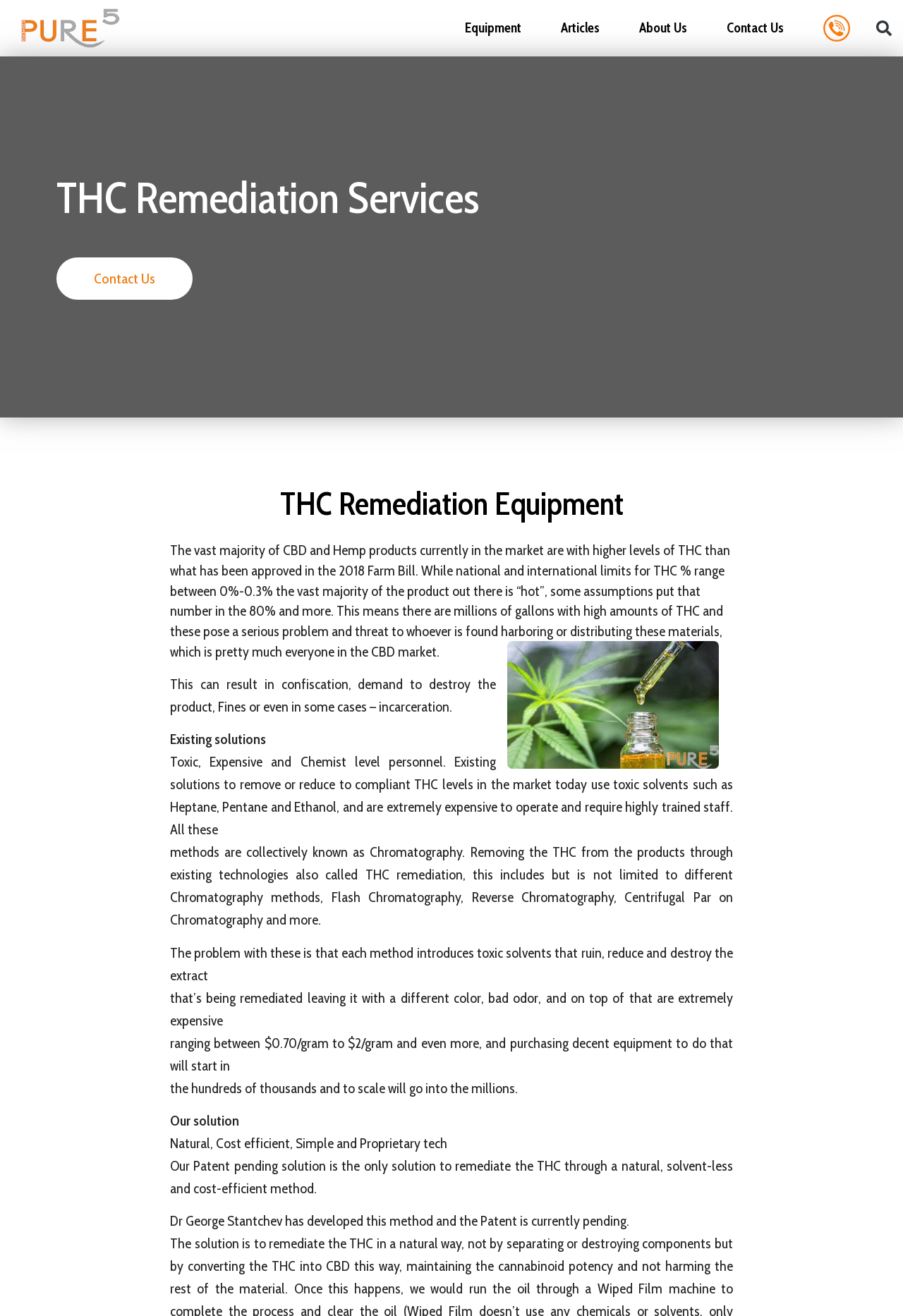Please pinpoint the bounding box coordinates for the region I should click to adhere to this instruction: "Click the 'Equipment' link".

[0.493, 0.004, 0.599, 0.039]